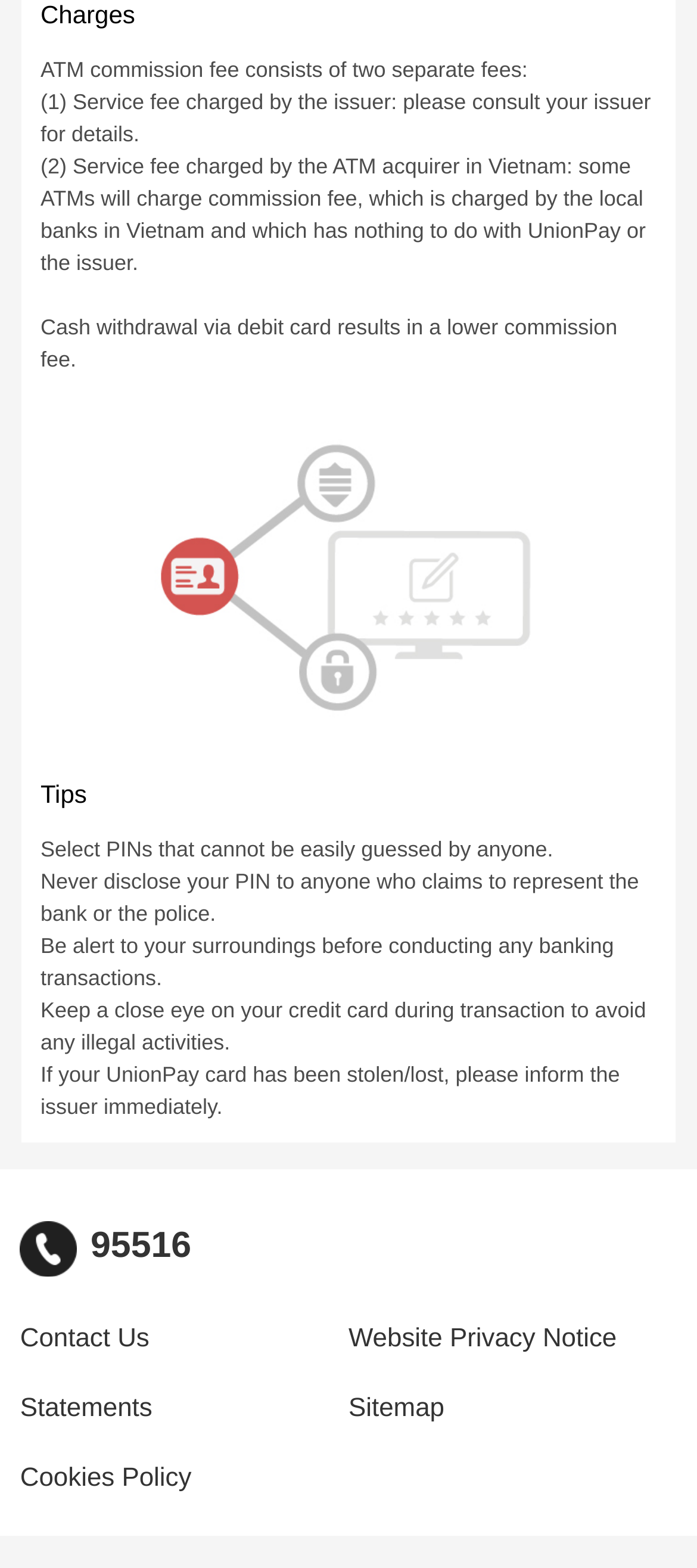Please find the bounding box coordinates in the format (top-left x, top-left y, bottom-right x, bottom-right y) for the given element description. Ensure the coordinates are floating point numbers between 0 and 1. Description: 95516

[0.029, 0.778, 0.274, 0.814]